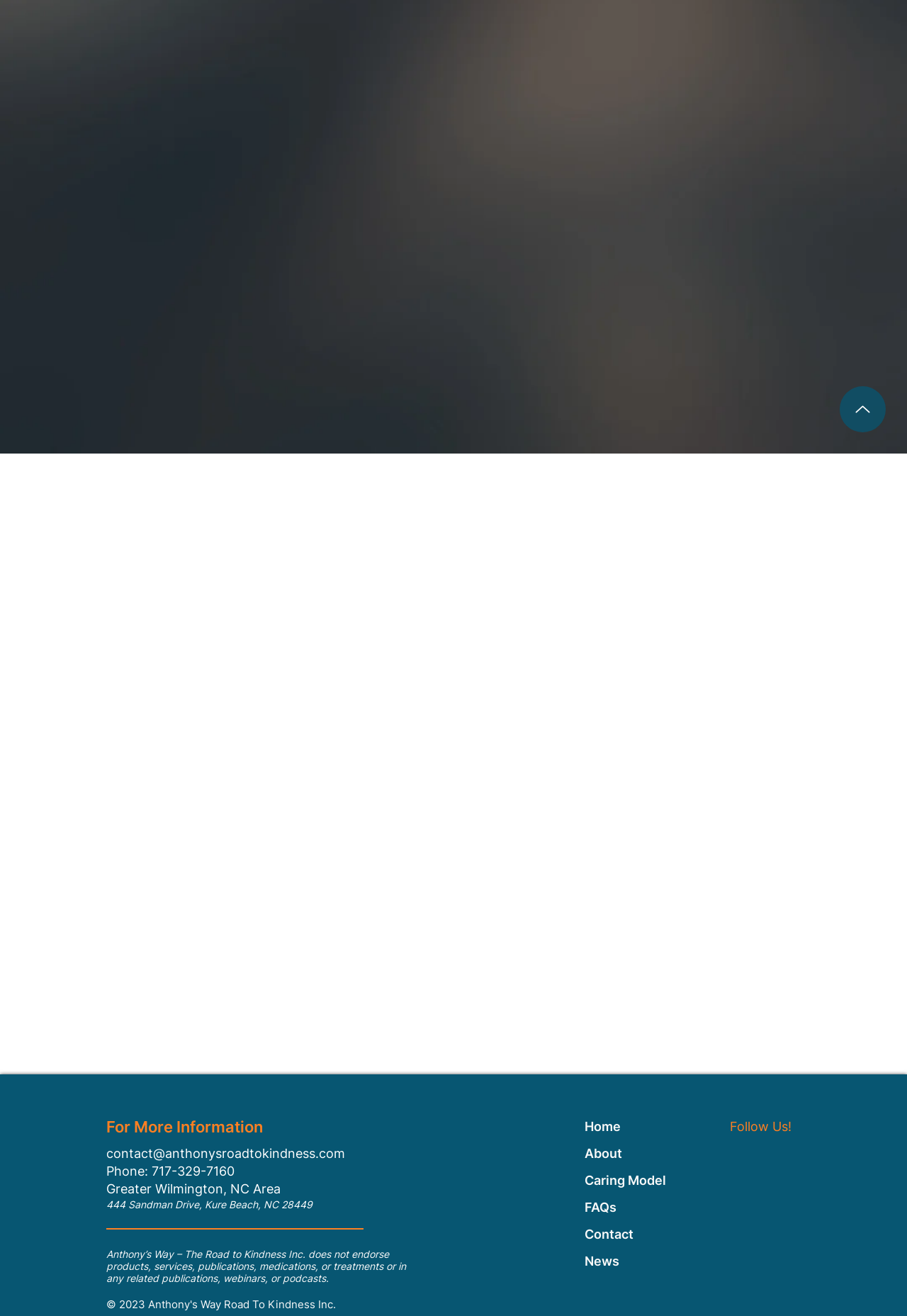Identify the coordinates of the bounding box for the element described below: "About". Return the coordinates as four float numbers between 0 and 1: [left, top, right, bottom].

[0.645, 0.866, 0.735, 0.887]